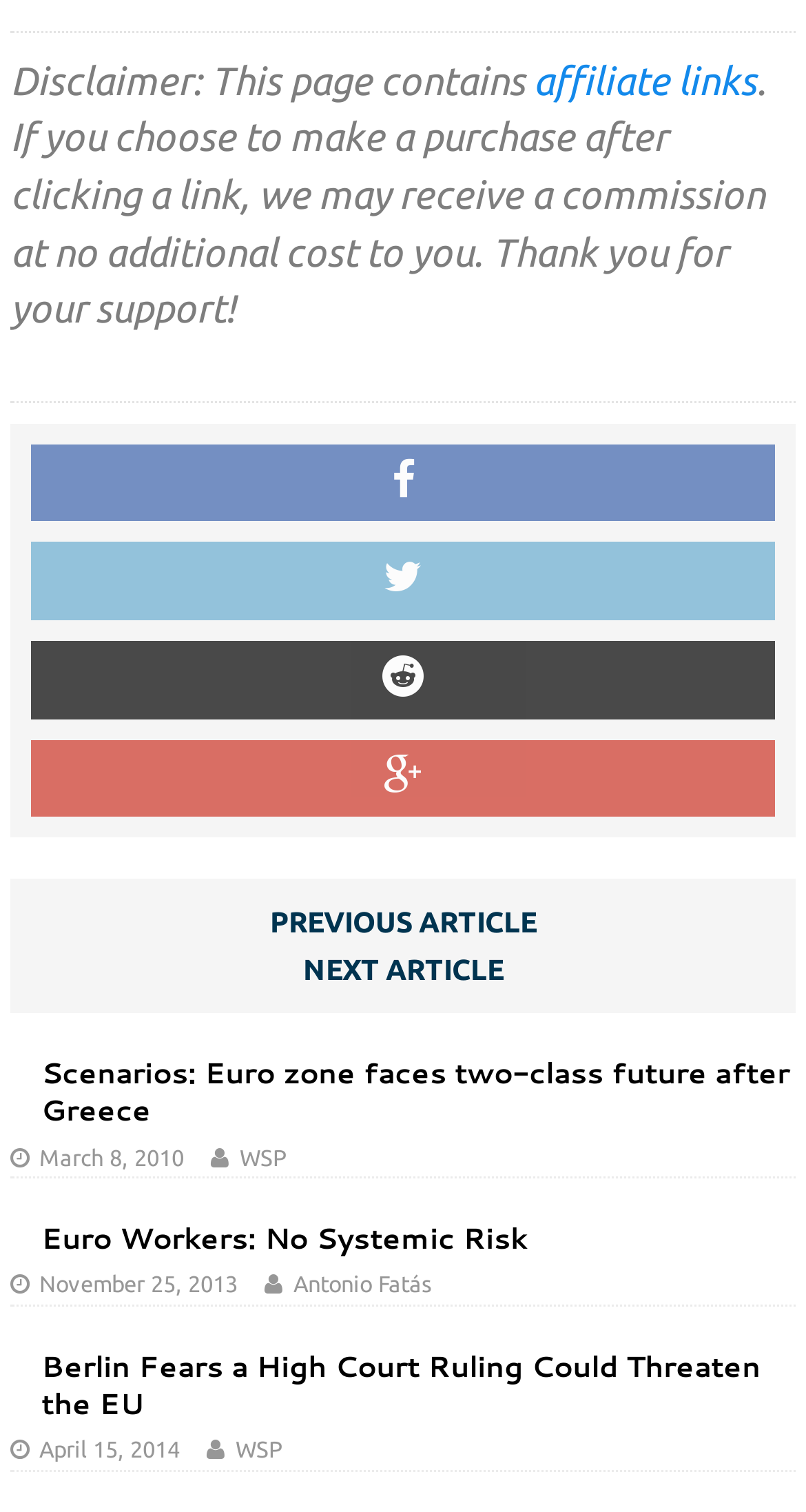Please provide the bounding box coordinates in the format (top-left x, top-left y, bottom-right x, bottom-right y). Remember, all values are floating point numbers between 0 and 1. What is the bounding box coordinate of the region described as: Antonio Fatás

[0.364, 0.841, 0.536, 0.858]